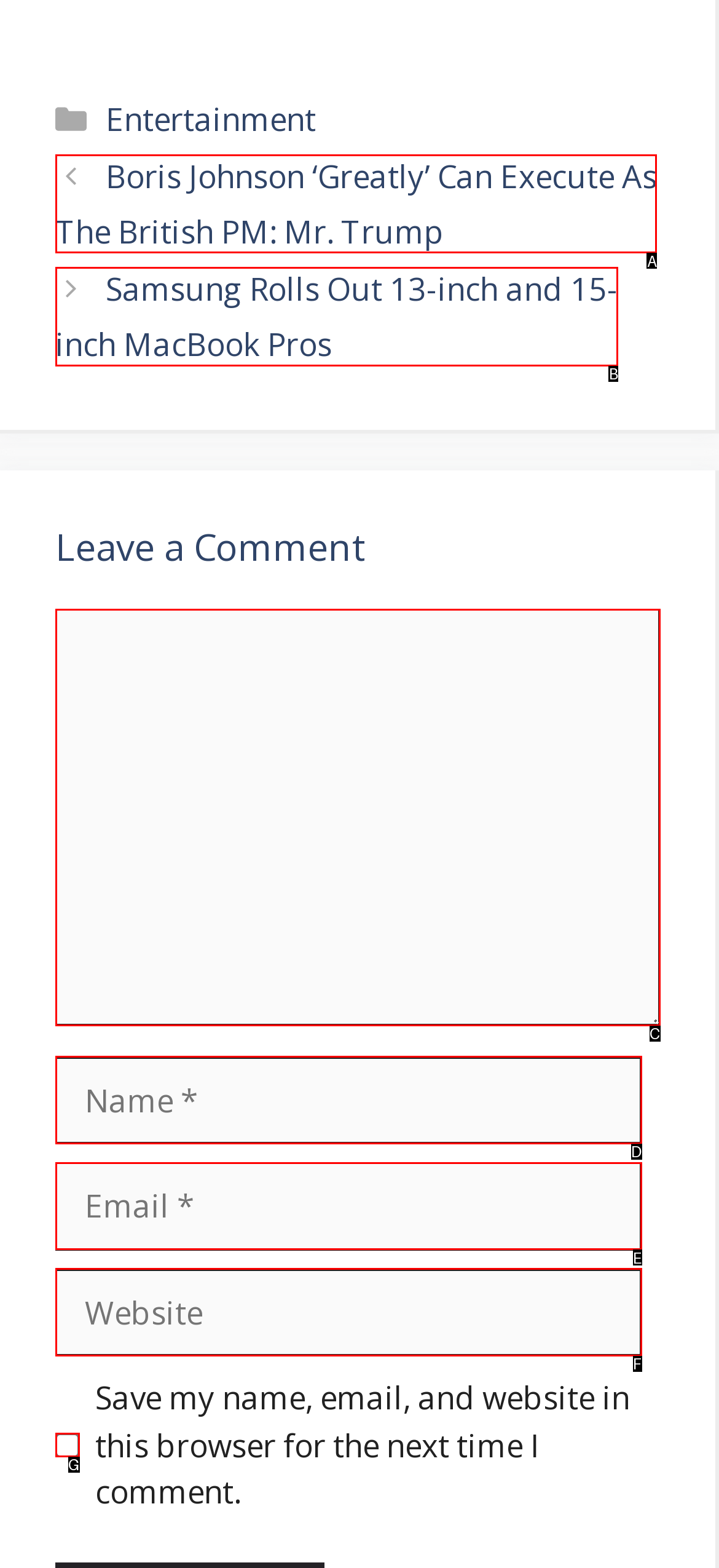Select the HTML element that matches the description: parent_node: Comment name="author" placeholder="Name *". Provide the letter of the chosen option as your answer.

D